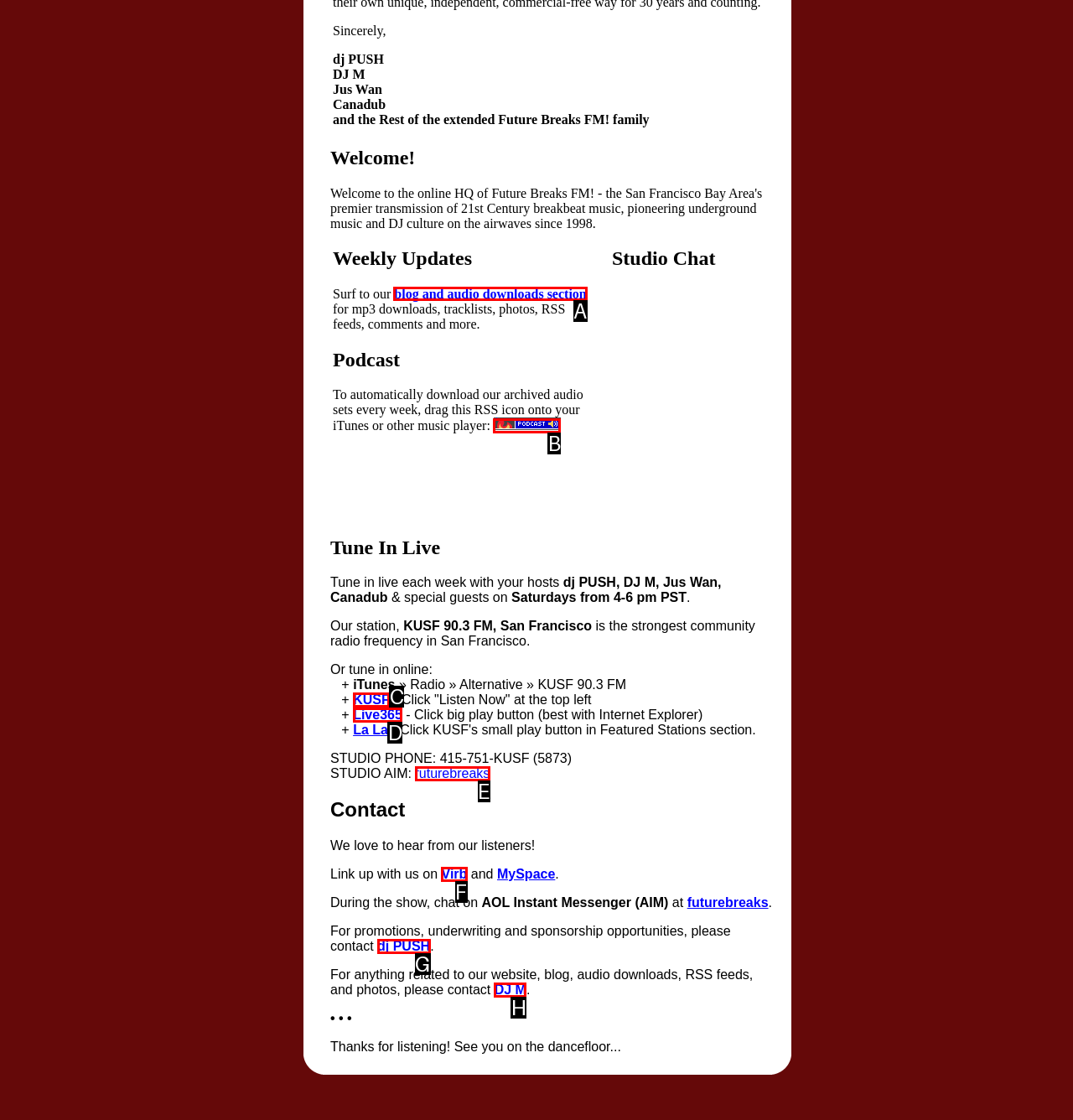Choose the HTML element to click for this instruction: Click the 'blog and audio downloads section' link Answer with the letter of the correct choice from the given options.

A